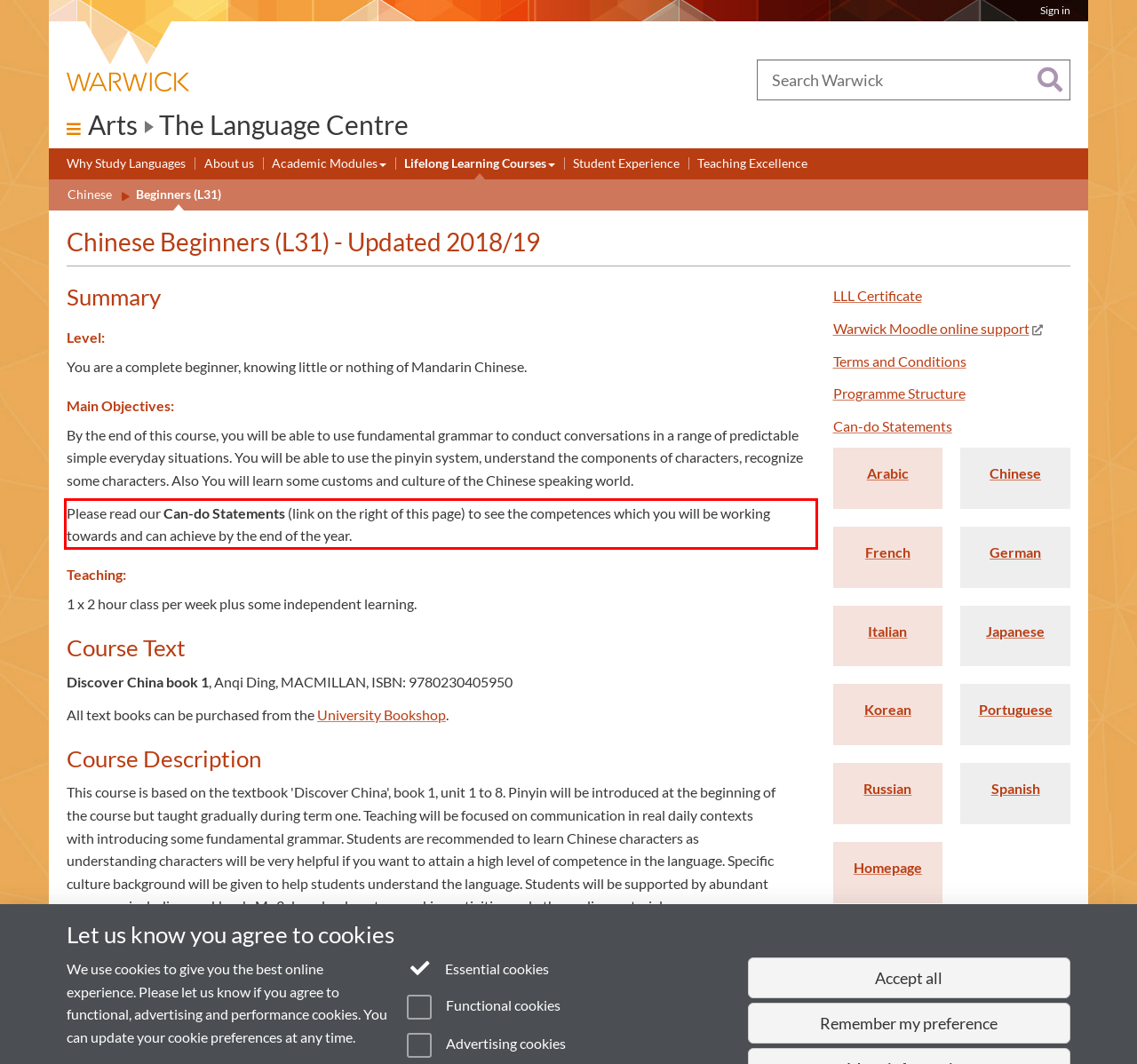You are presented with a screenshot containing a red rectangle. Extract the text found inside this red bounding box.

Please read our Can-do Statements (link on the right of this page) to see the competences which you will be working towards and can achieve by the end of the year.